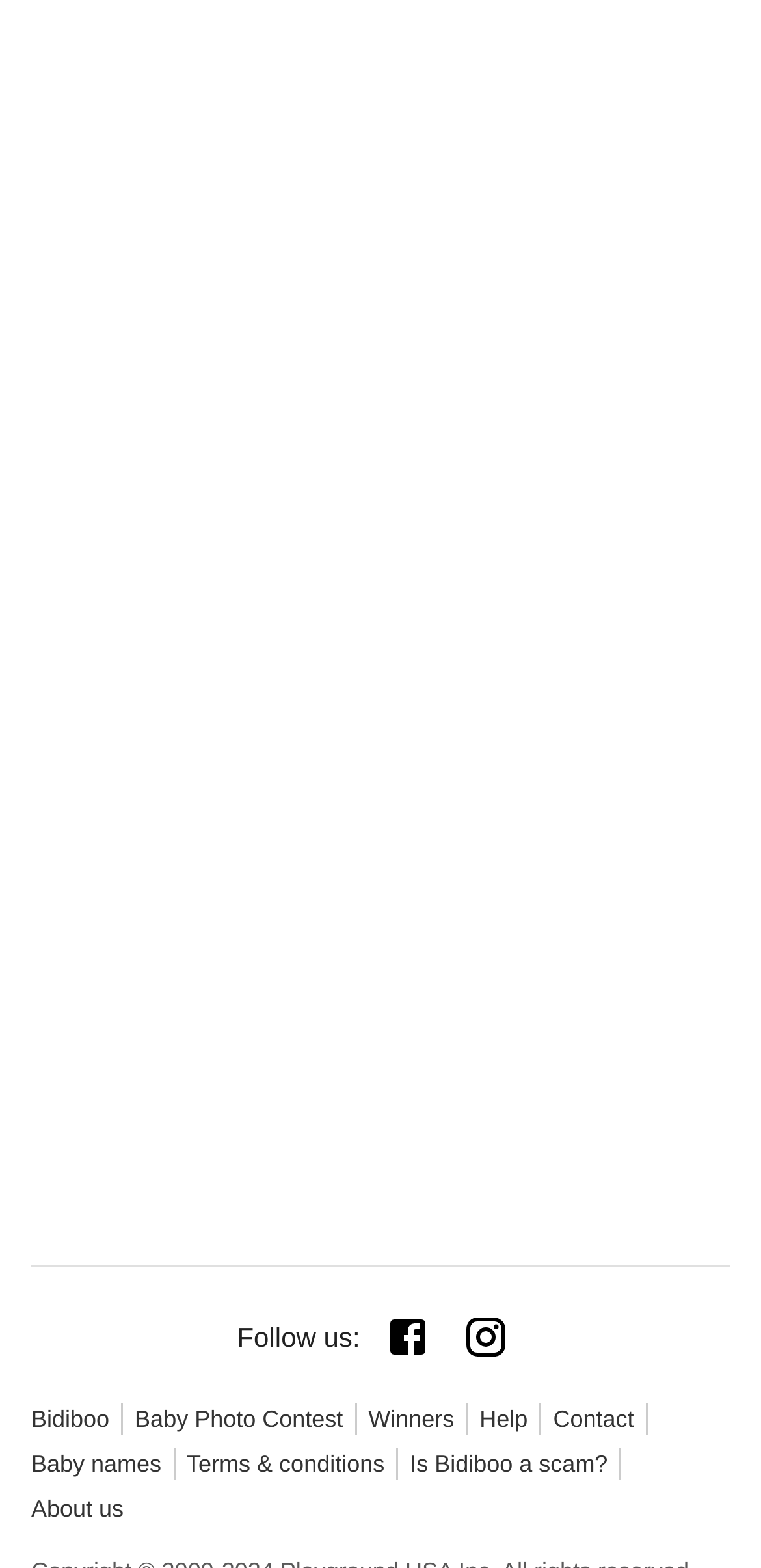Given the description of a UI element: "Contact", identify the bounding box coordinates of the matching element in the webpage screenshot.

[0.727, 0.895, 0.851, 0.915]